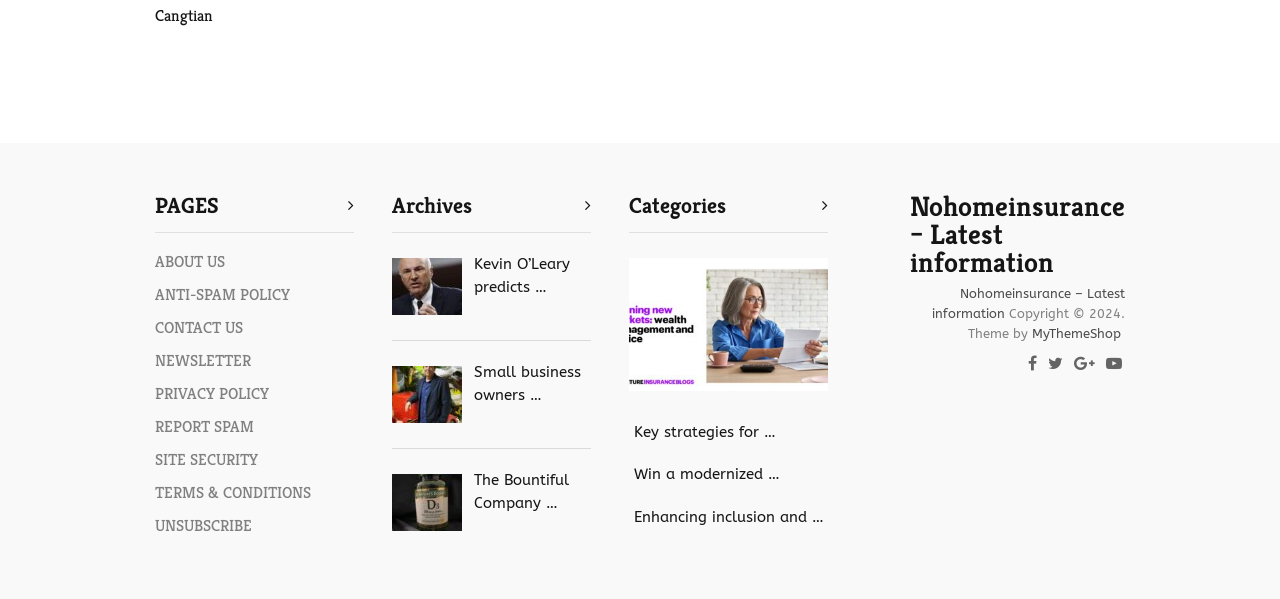What are the categories available on the website?
Look at the image and respond with a one-word or short-phrase answer.

Categories